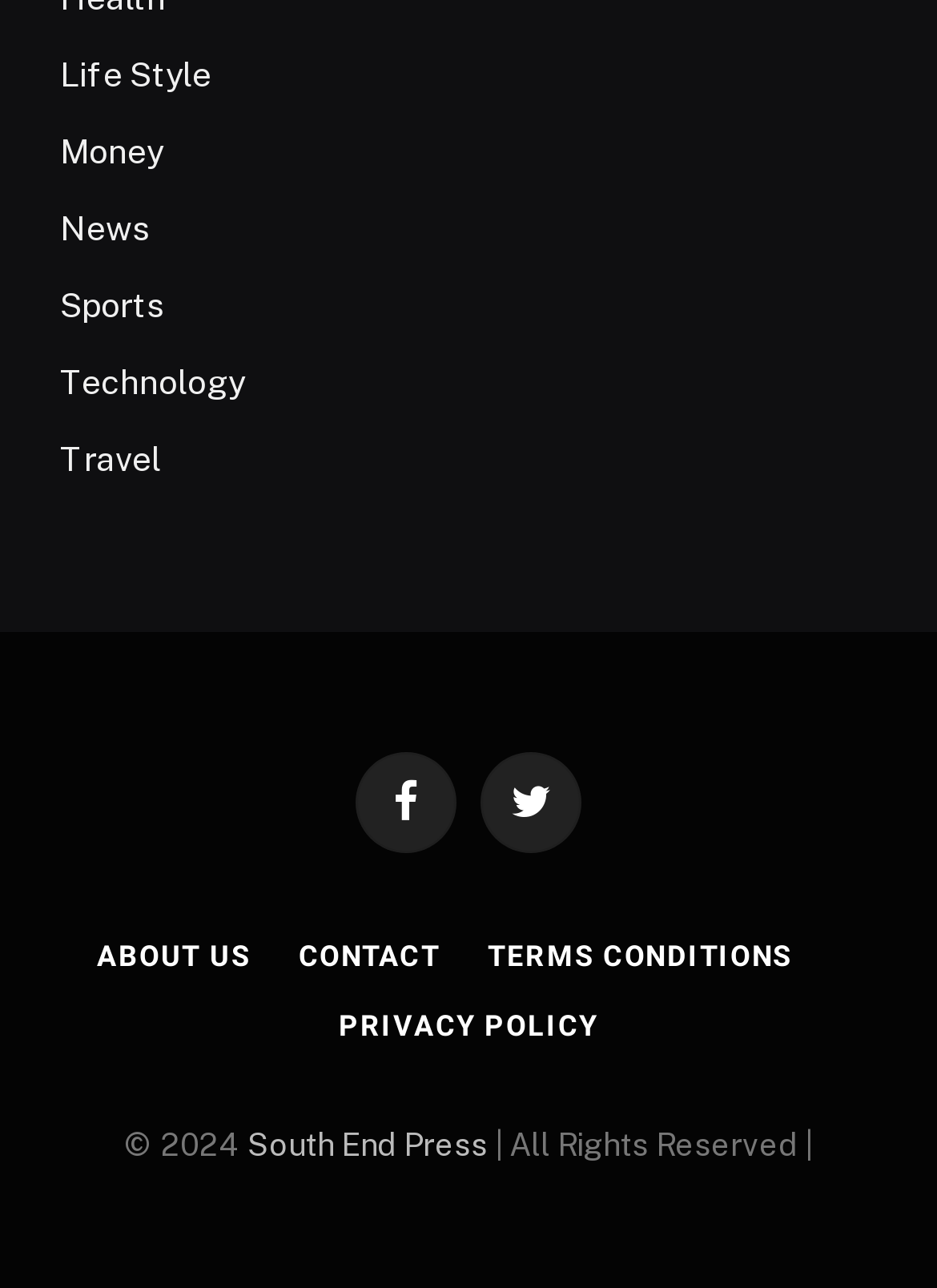Find the bounding box coordinates of the clickable area that will achieve the following instruction: "Explore Technology".

[0.064, 0.278, 0.262, 0.317]